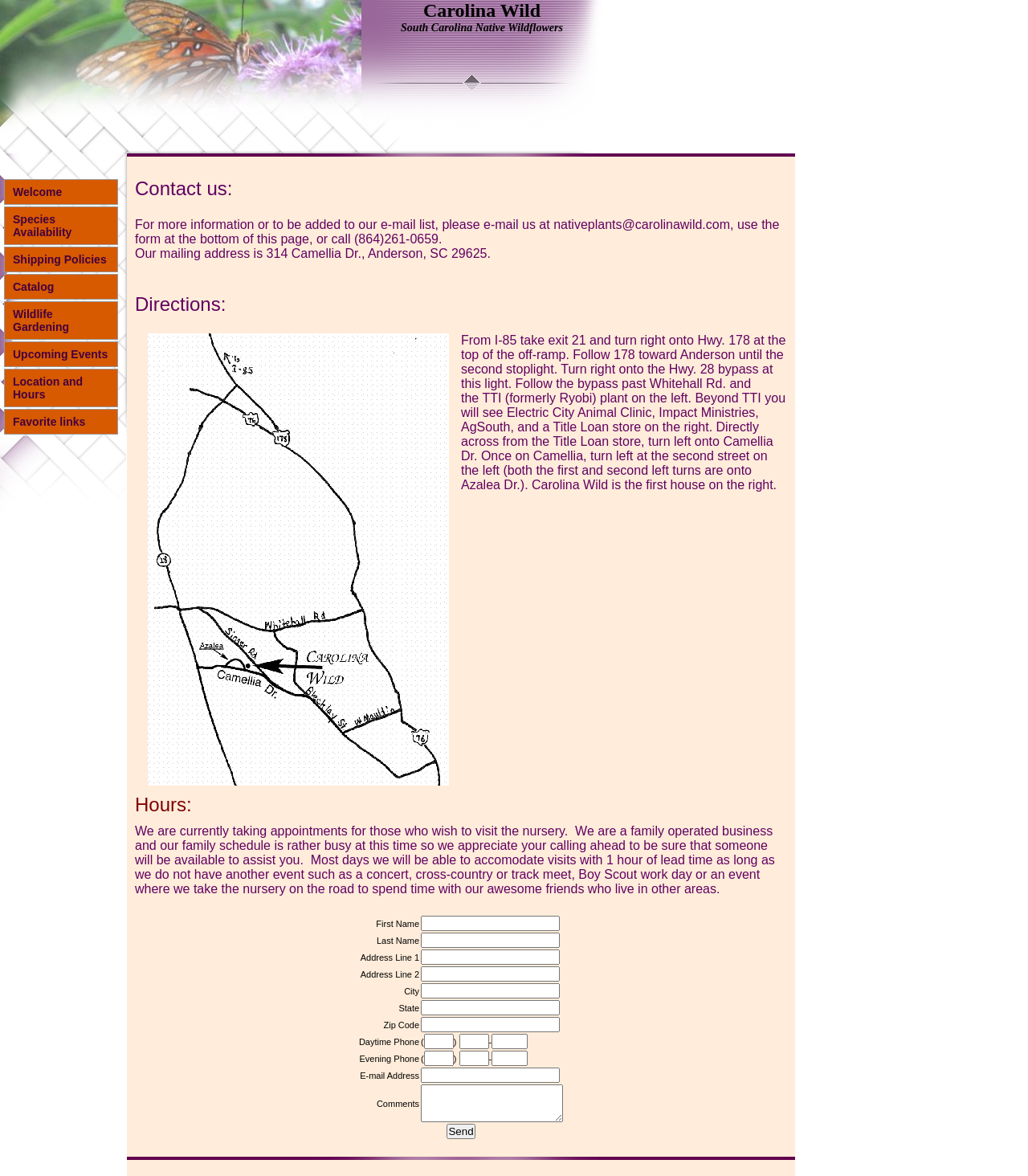Given the element description "Wildlife Gardening" in the screenshot, predict the bounding box coordinates of that UI element.

[0.004, 0.256, 0.115, 0.289]